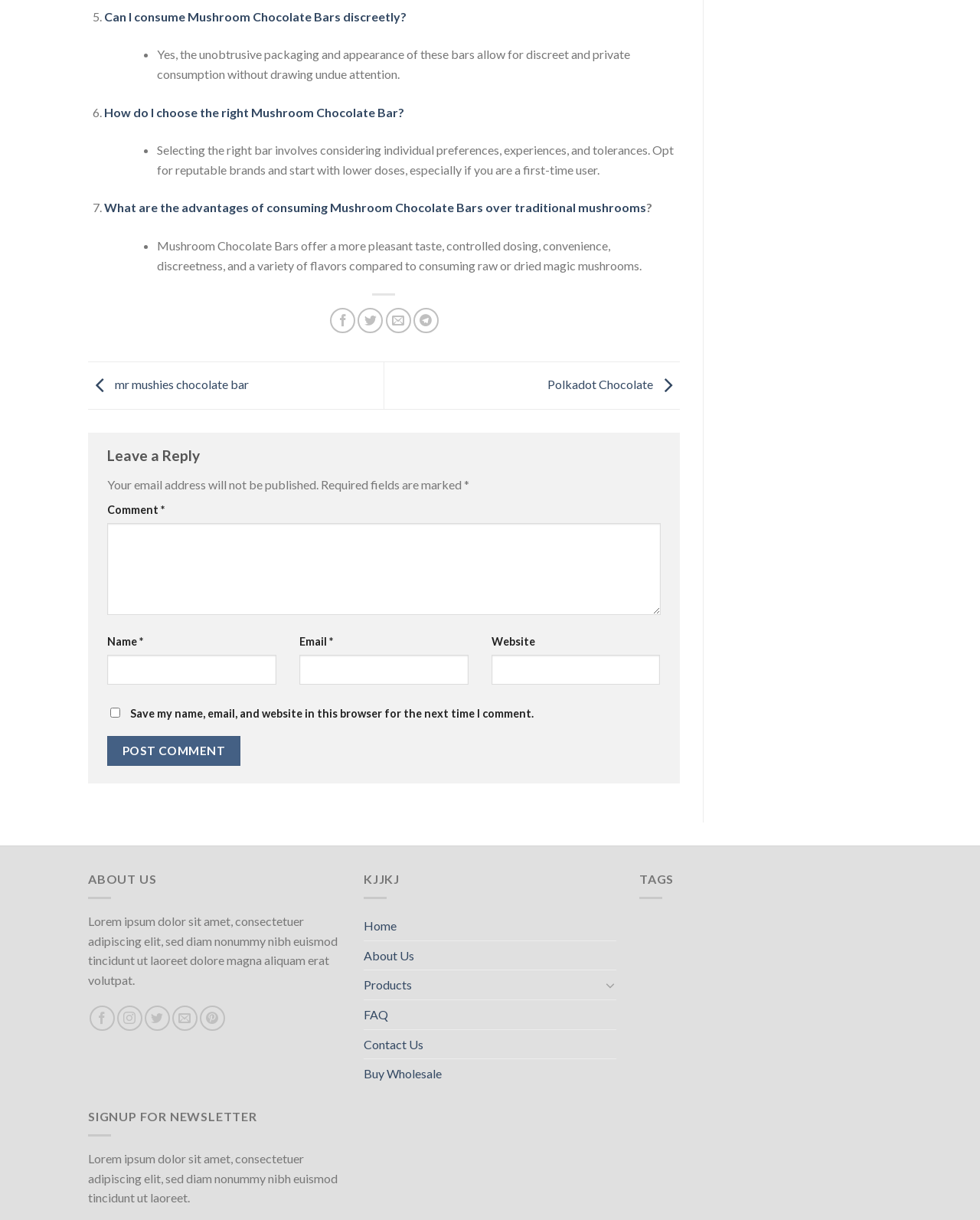What is the advantage of consuming Mushroom Chocolate Bars over traditional mushrooms?
Please give a well-detailed answer to the question.

According to the webpage, Mushroom Chocolate Bars offer controlled dosing, which is an advantage over consuming raw or dried magic mushrooms. This is mentioned in the text 'Mushroom Chocolate Bars offer a more pleasant taste, controlled dosing, convenience, discreetness, and a variety of flavors compared to consuming raw or dried magic mushrooms.'